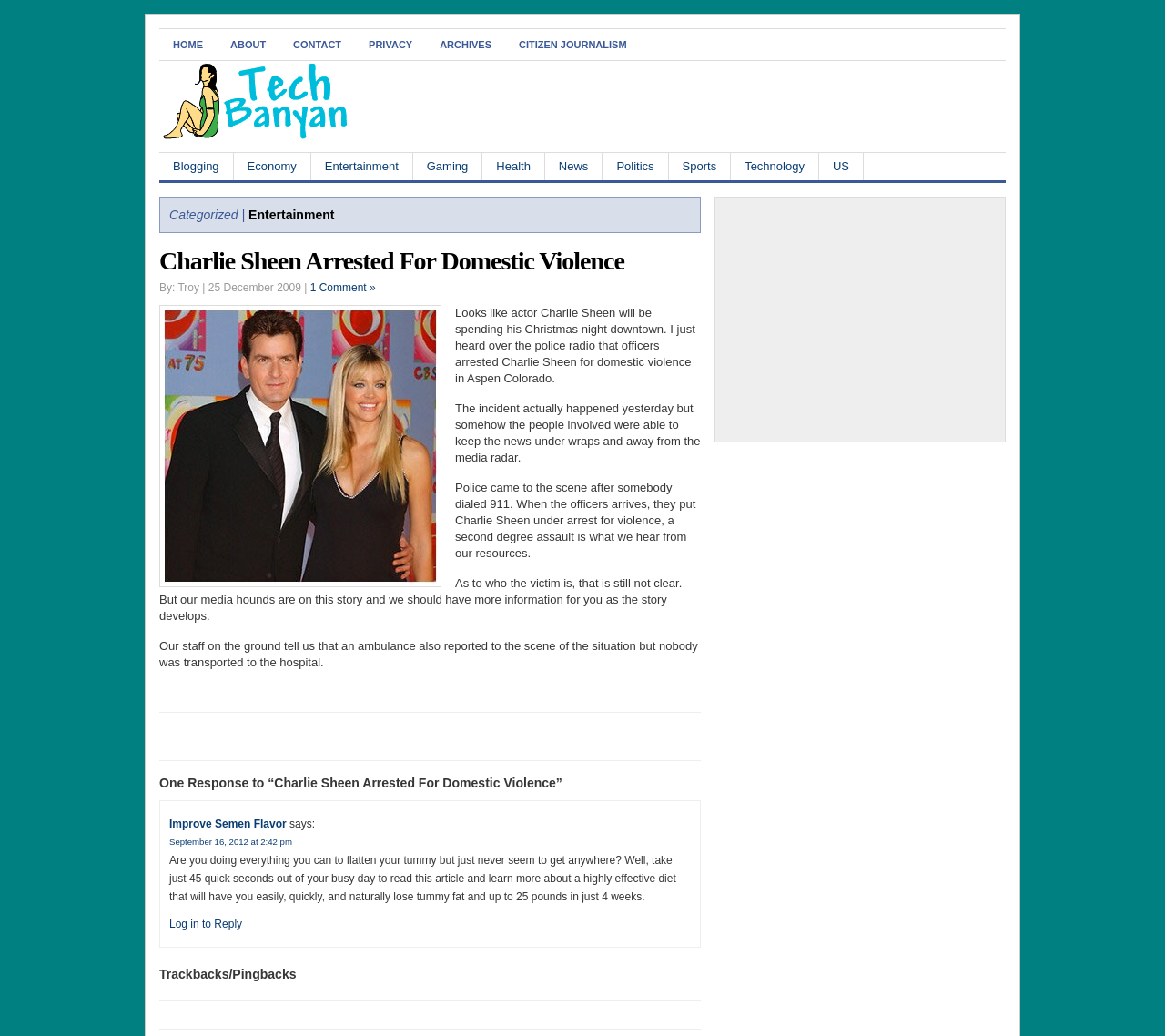Who was arrested for domestic violence?
Answer the question with a single word or phrase derived from the image.

Charlie Sheen